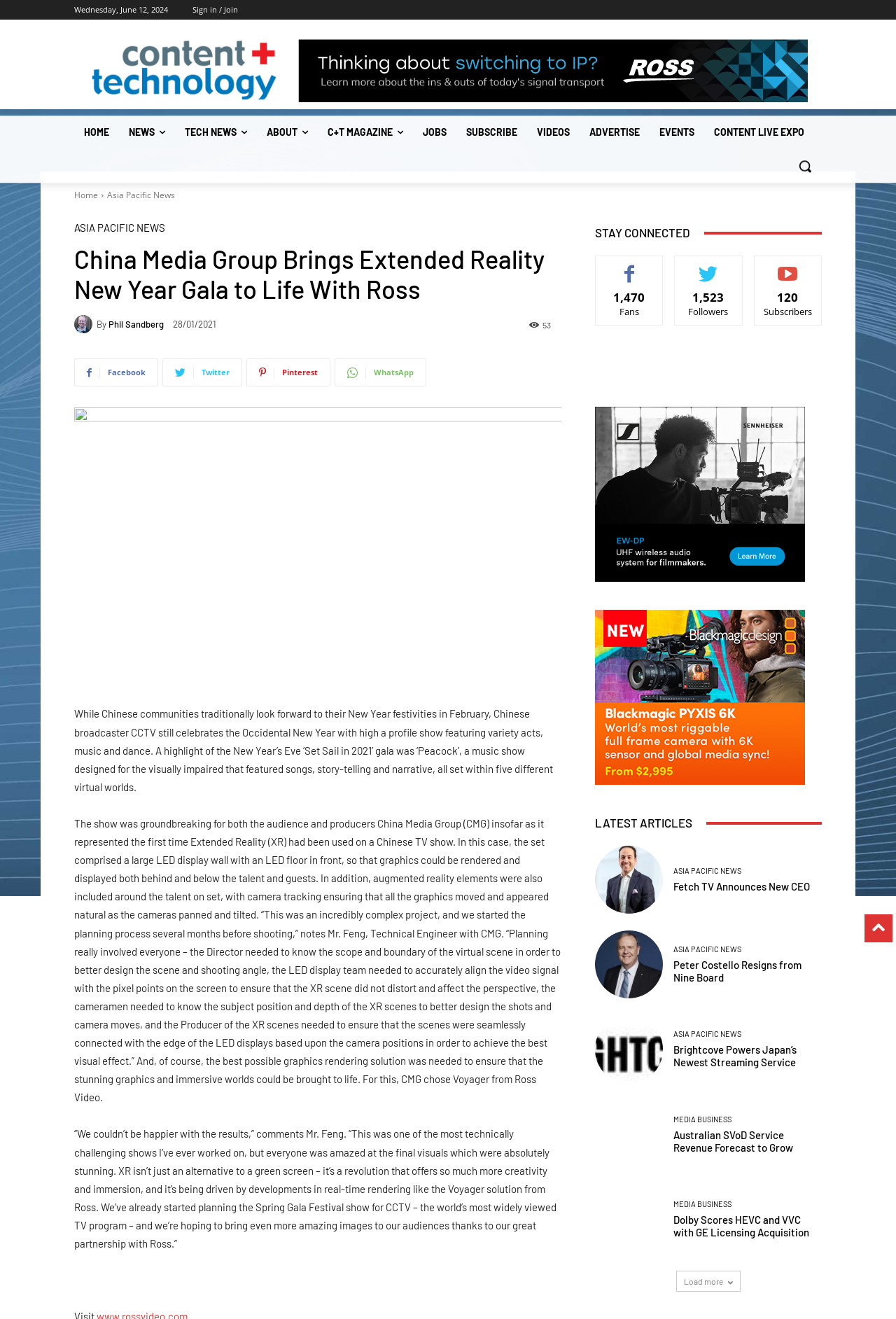Provide the bounding box coordinates, formatted as (top-left x, top-left y, bottom-right x, bottom-right y), with all values being floating point numbers between 0 and 1. Identify the bounding box of the UI element that matches the description: alt="Blackmagic" title="Blackmagic"

[0.664, 0.462, 0.898, 0.595]